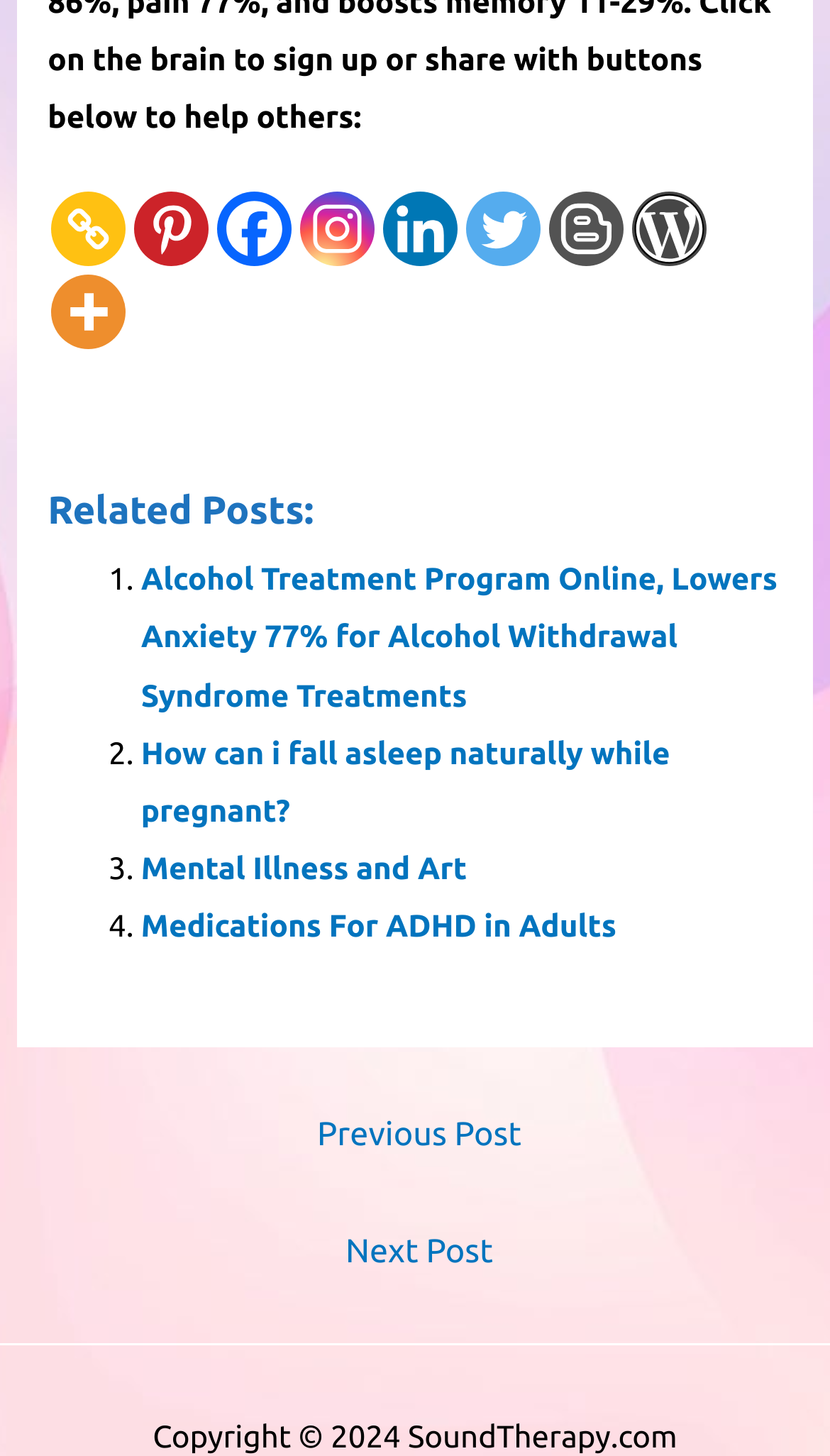Provide the bounding box coordinates of the area you need to click to execute the following instruction: "Share on Facebook".

[0.263, 0.132, 0.352, 0.183]